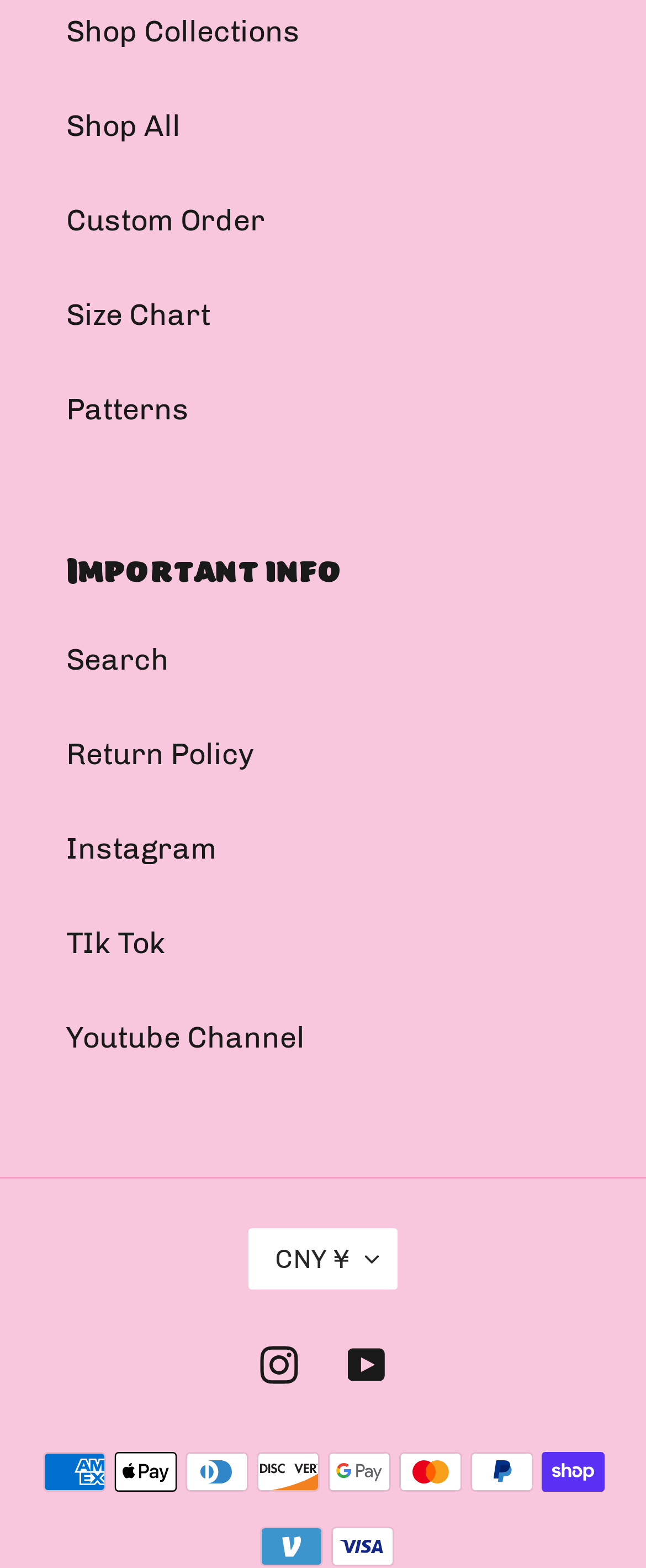Please identify the bounding box coordinates of the area that needs to be clicked to follow this instruction: "View Return Policy".

[0.103, 0.47, 0.392, 0.493]